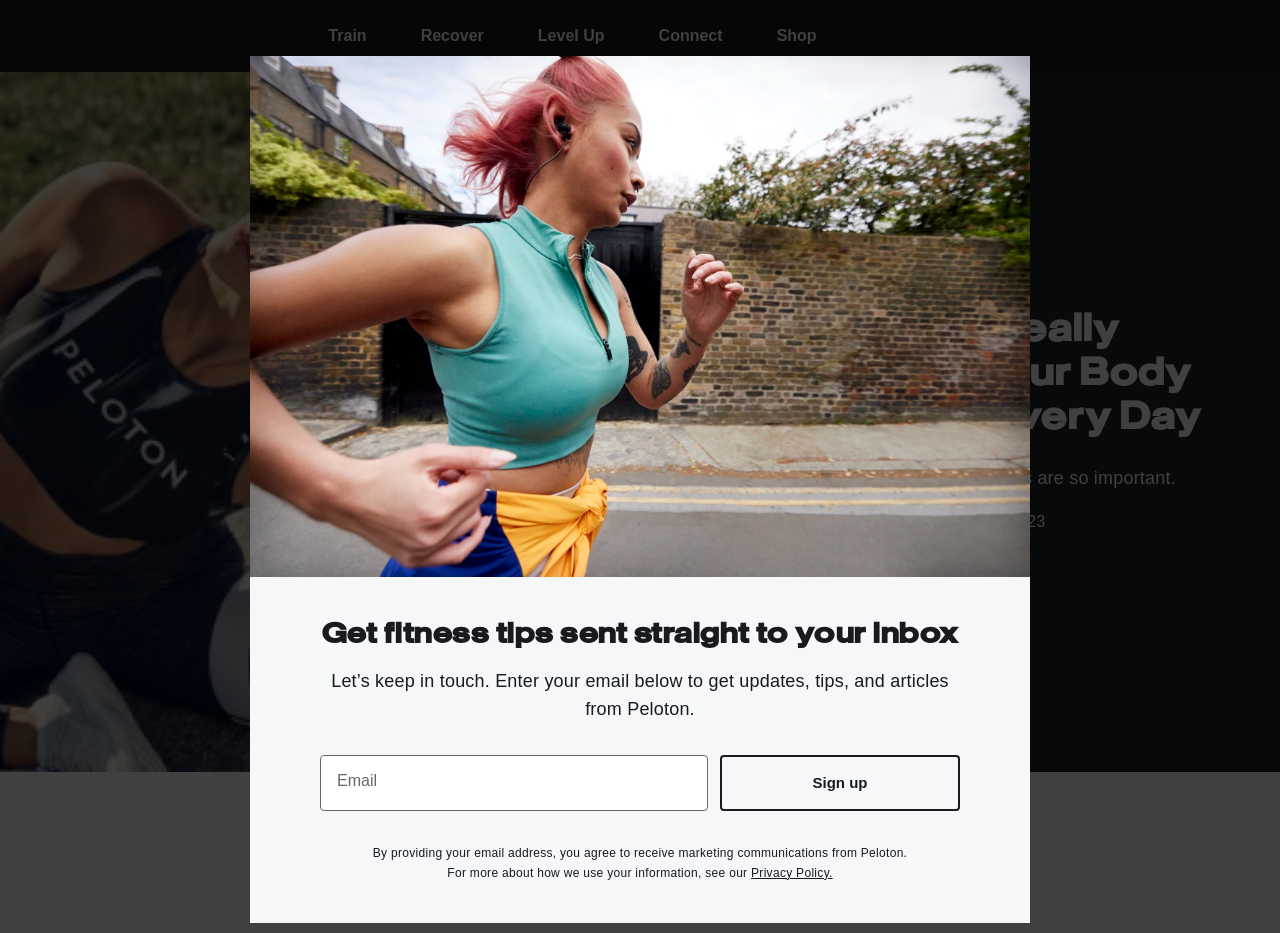Specify the bounding box coordinates of the region I need to click to perform the following instruction: "Click on the 'Train' link". The coordinates must be four float numbers in the range of 0 to 1, i.e., [left, top, right, bottom].

[0.257, 0.026, 0.286, 0.051]